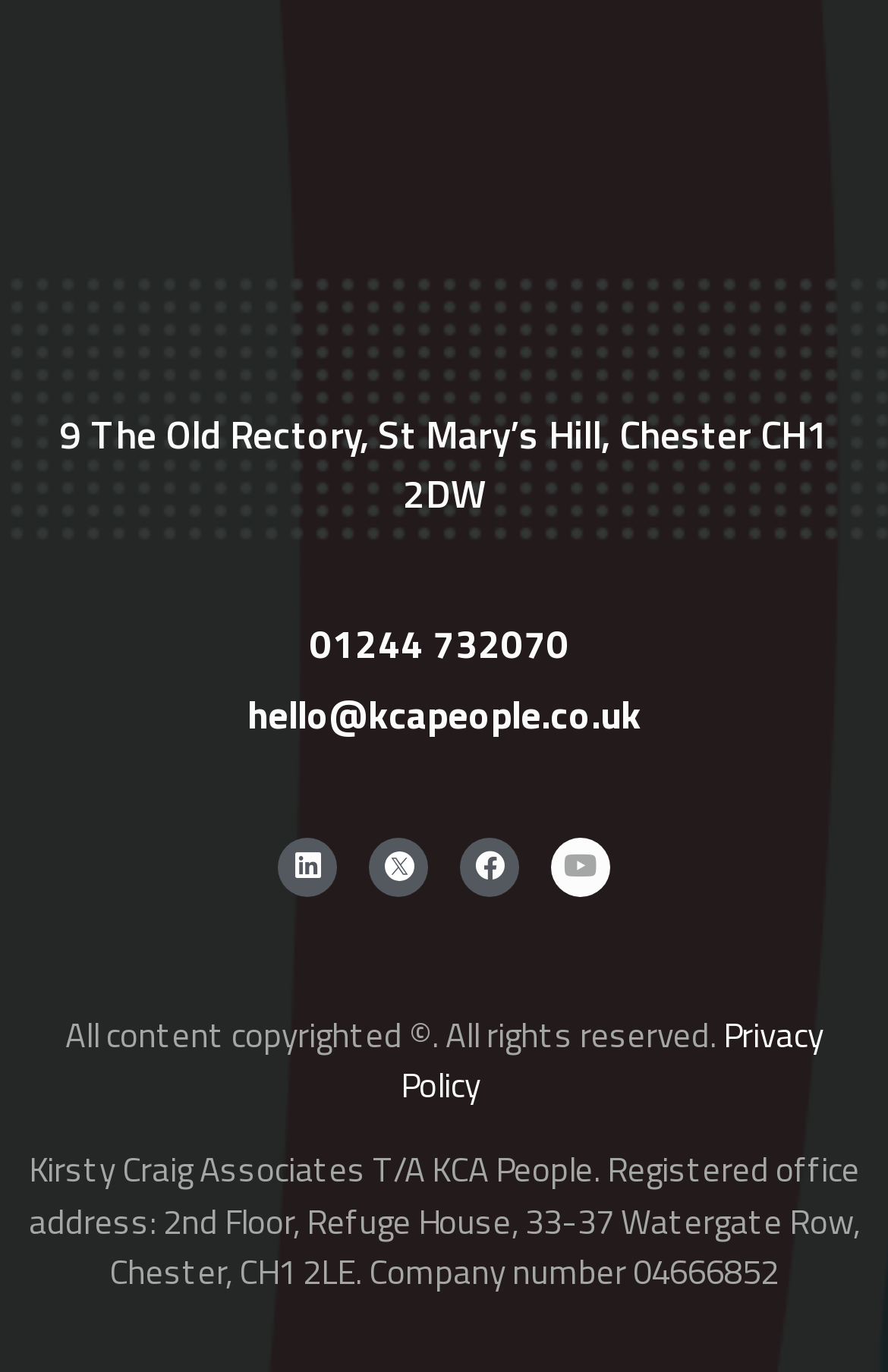Answer the question below with a single word or a brief phrase: 
What is the address of KCA People?

9 The Old Rectory, St Mary’s Hill, Chester CH1 2DW